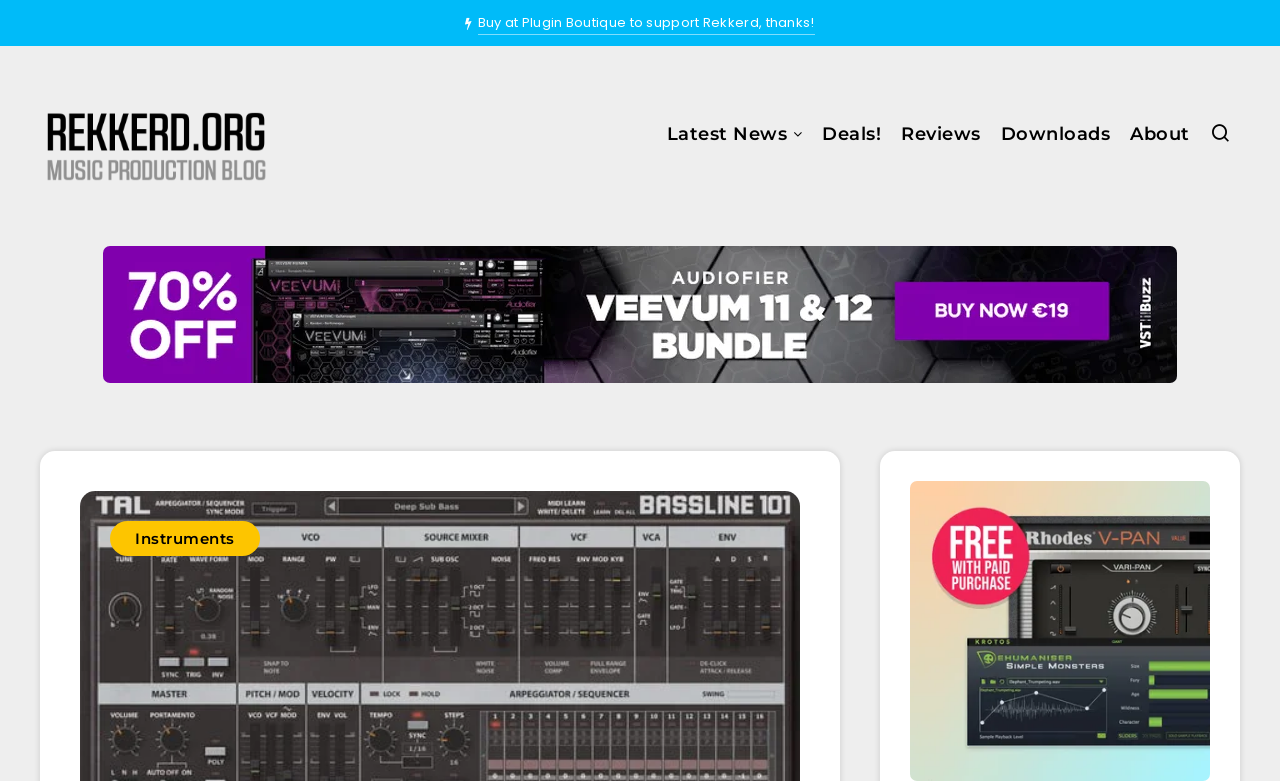Answer with a single word or phrase: 
How many main navigation links are there?

5